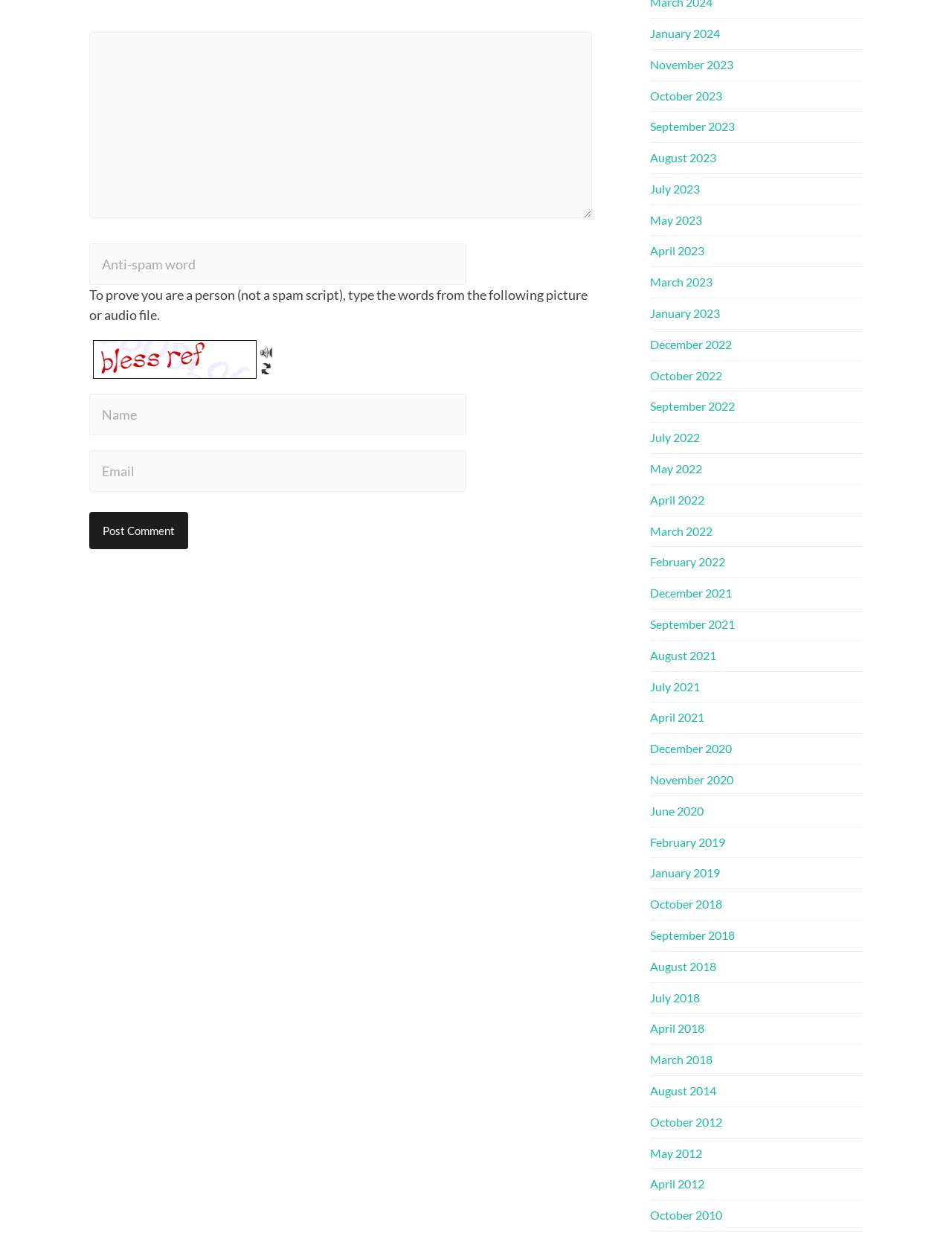Highlight the bounding box coordinates of the element that should be clicked to carry out the following instruction: "Post a comment". The coordinates must be given as four float numbers ranging from 0 to 1, i.e., [left, top, right, bottom].

[0.094, 0.414, 0.198, 0.444]